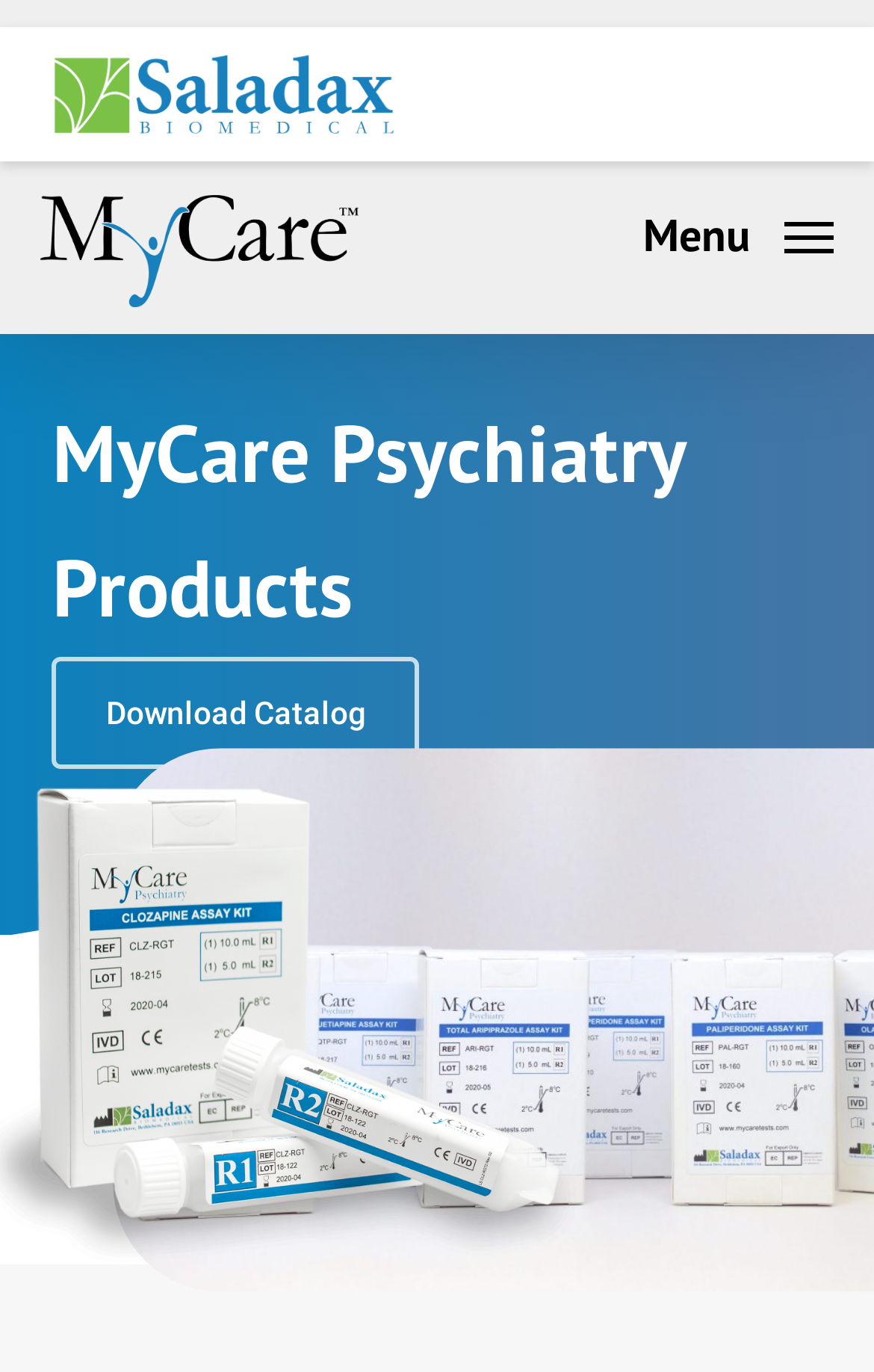Provide a one-word or one-phrase answer to the question:
What is the name of the company?

MyCare Tests